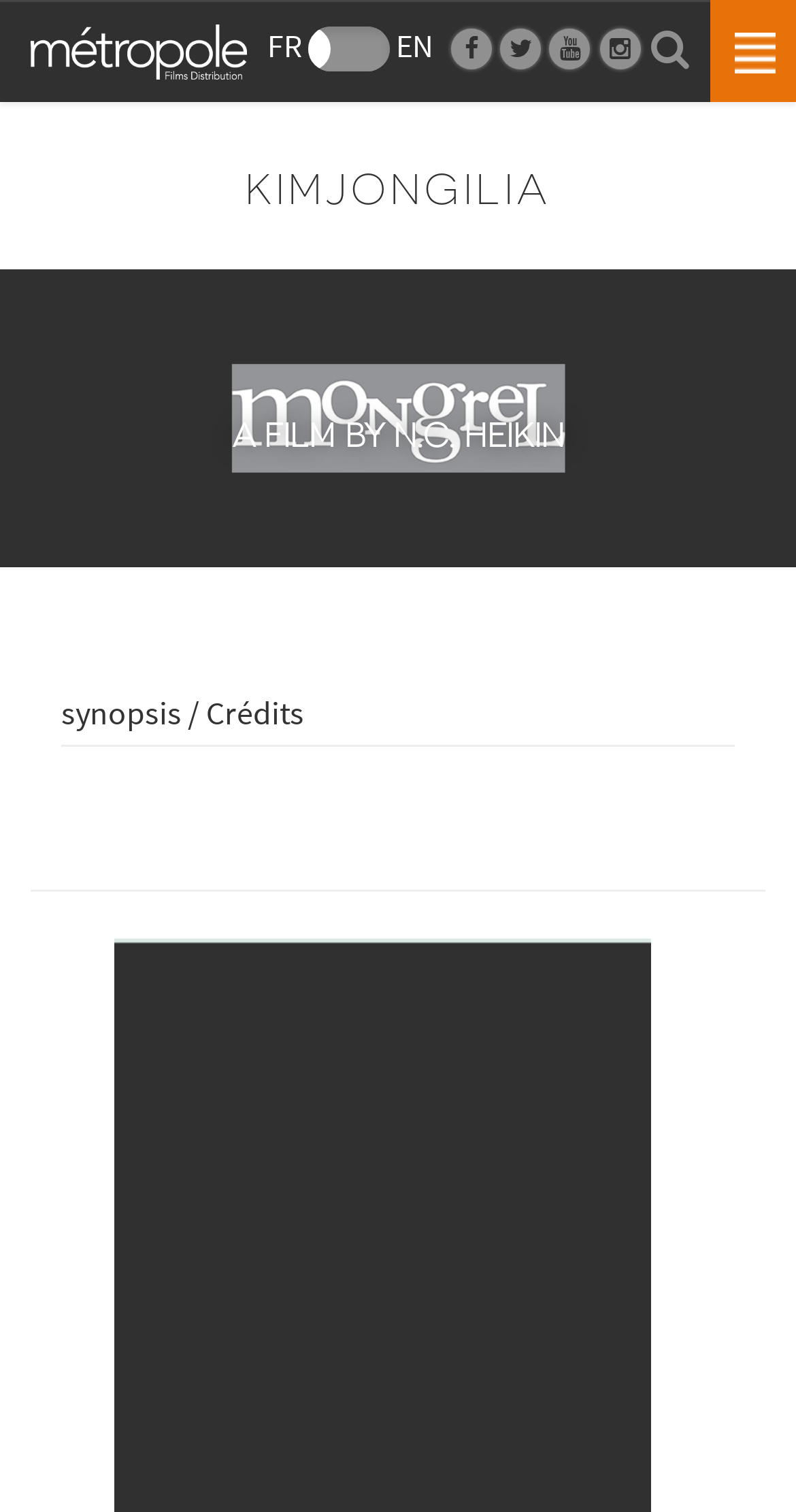Identify the bounding box coordinates for the region of the element that should be clicked to carry out the instruction: "Go to Kimjongilia film page". The bounding box coordinates should be four float numbers between 0 and 1, i.e., [left, top, right, bottom].

[0.144, 0.854, 0.818, 0.881]